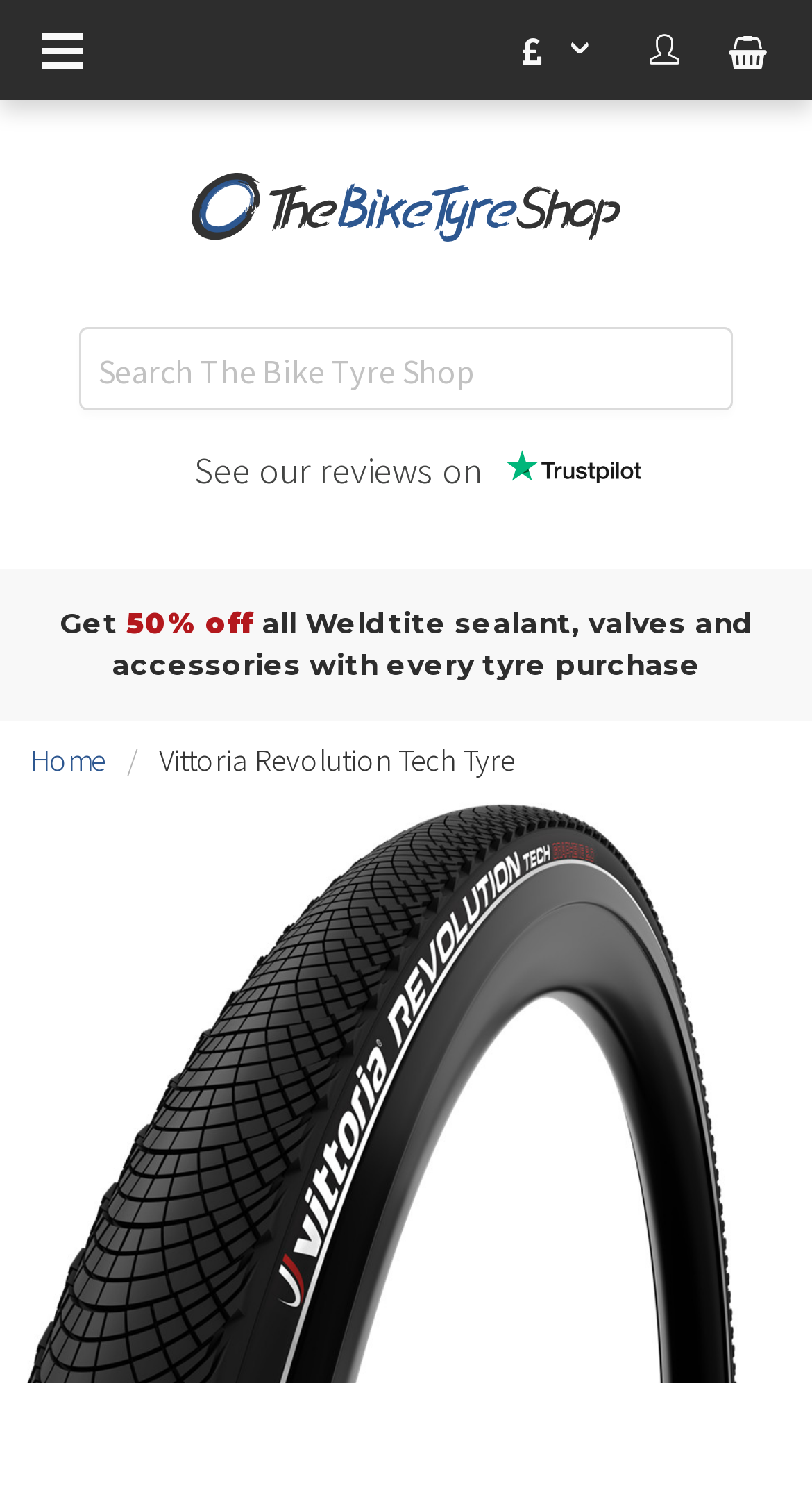Could you find the bounding box coordinates of the clickable area to complete this instruction: "Navigate to main navigation menu"?

[0.0, 0.0, 1.0, 0.067]